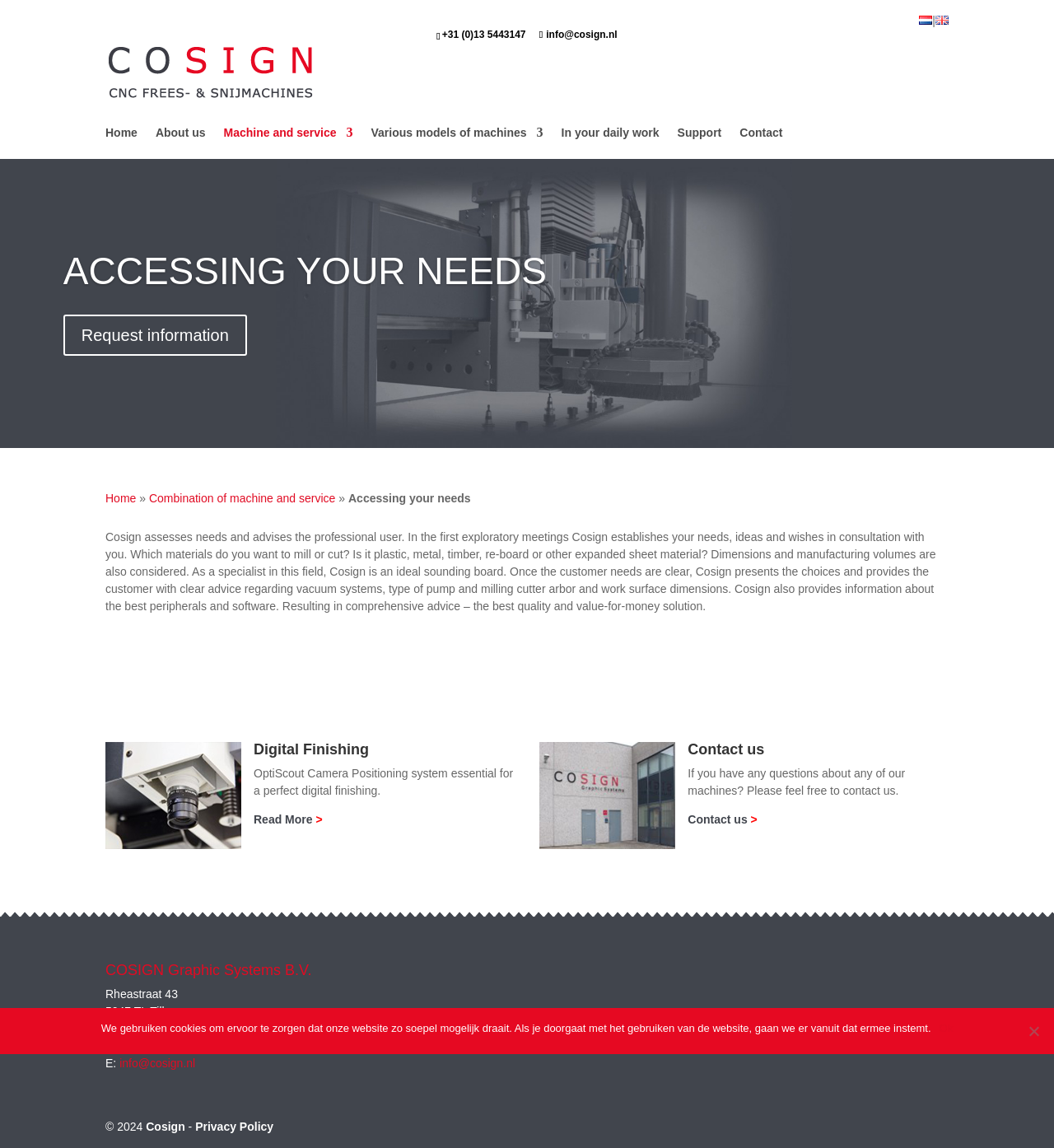Predict the bounding box coordinates for the UI element described as: "name="s" placeholder="Search …" title="Search for:"". The coordinates should be four float numbers between 0 and 1, presented as [left, top, right, bottom].

[0.673, 0.058, 0.877, 0.06]